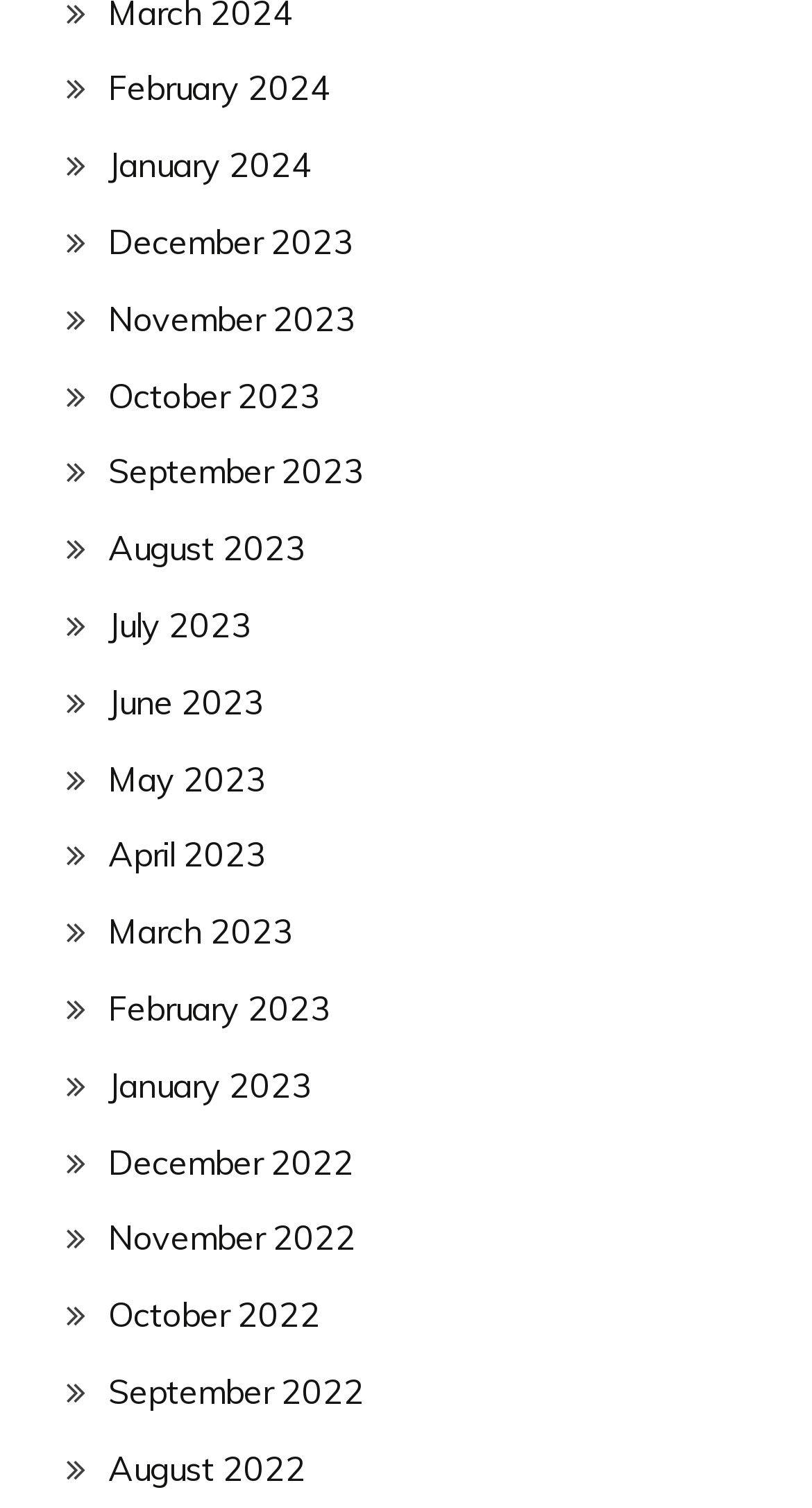Locate the bounding box of the UI element described in the following text: "November 2022".

[0.133, 0.807, 0.438, 0.835]